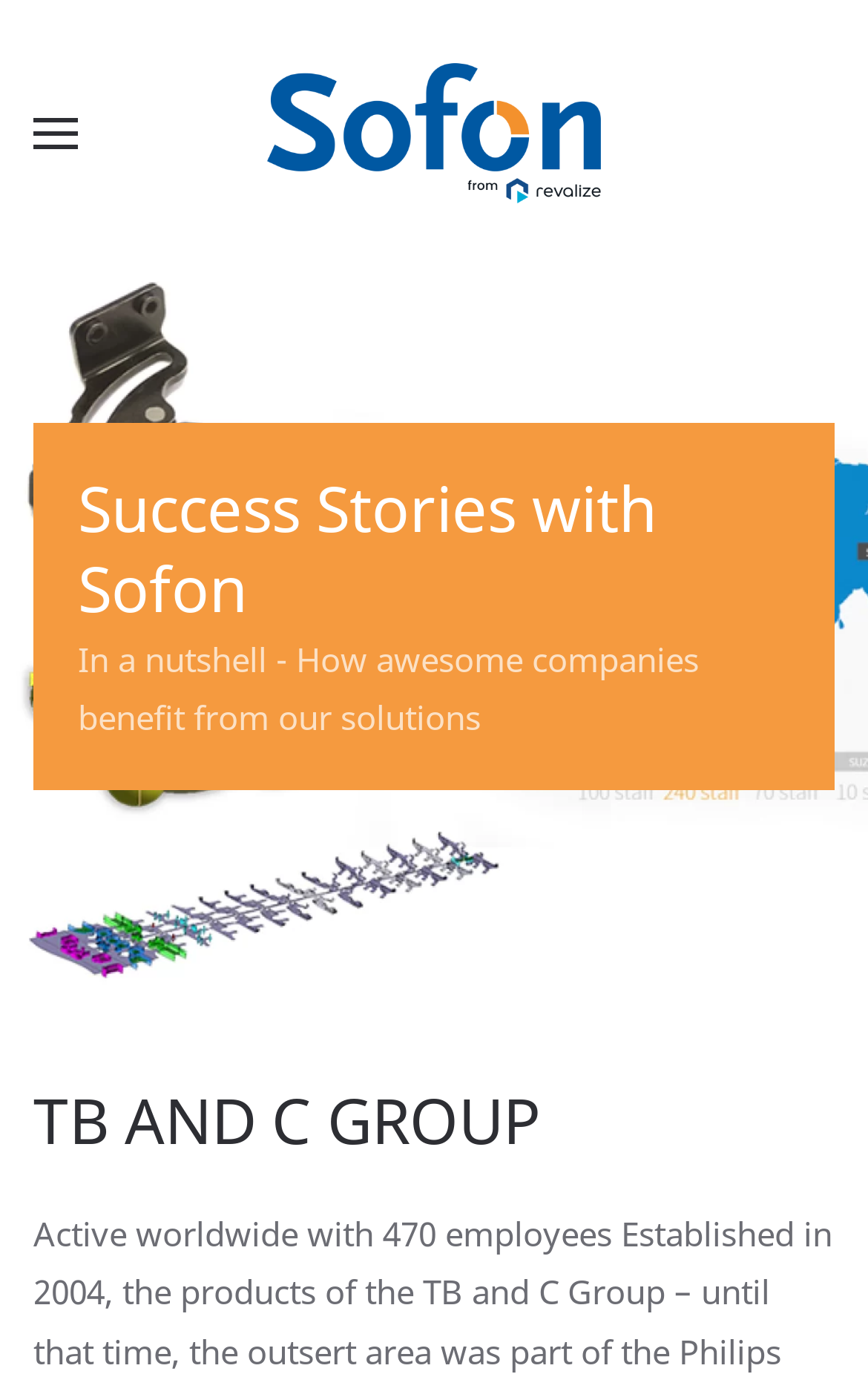What is the main topic of the webpage?
Look at the screenshot and provide an in-depth answer.

The heading element 'Success Stories with Sofon' and the static text 'In a nutshell - How awesome companies benefit from our solutions' suggest that the main topic of the webpage is to showcase success stories of companies that have benefited from the company's solutions.